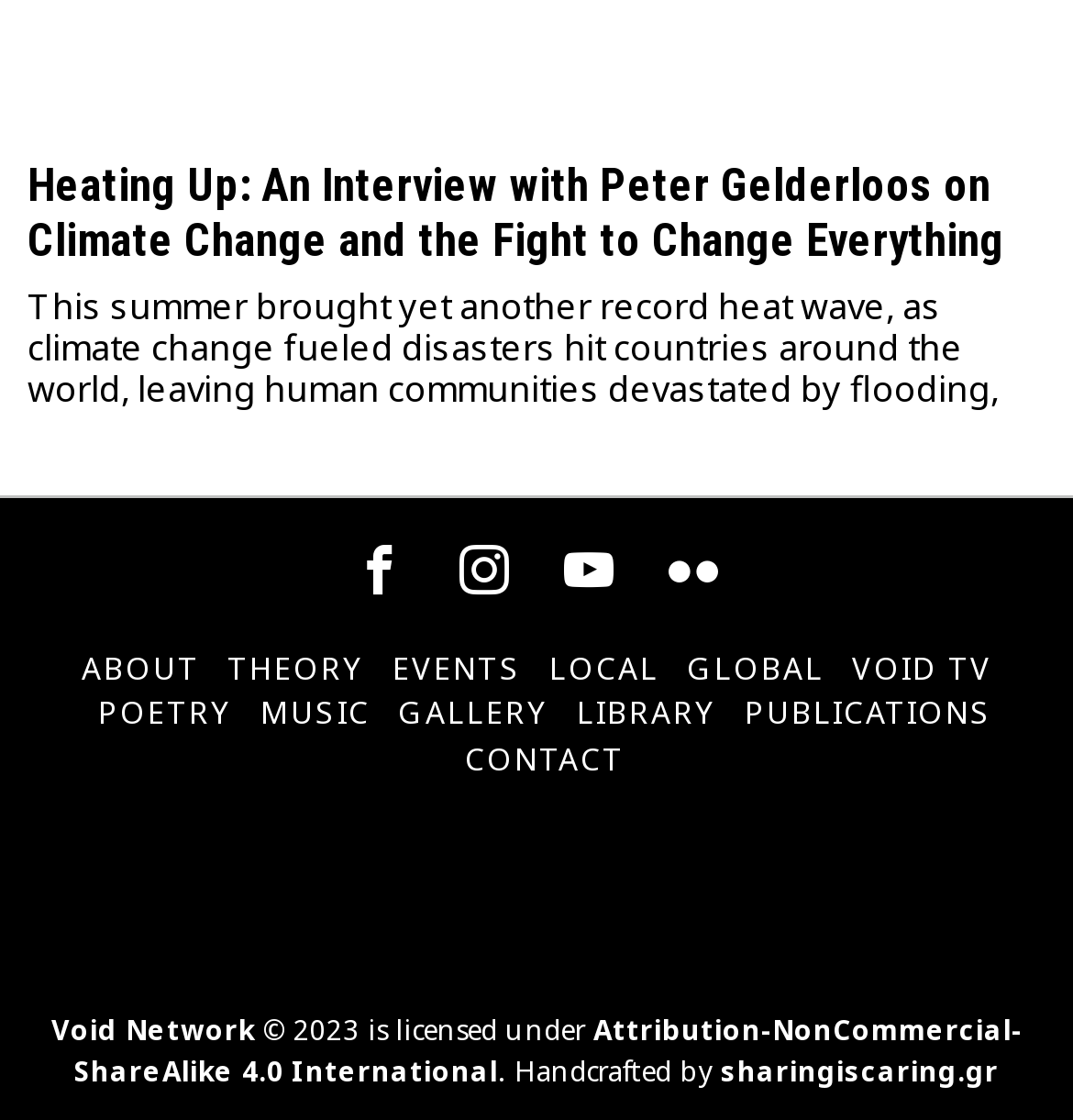Find the bounding box coordinates of the element I should click to carry out the following instruction: "Share this post".

None